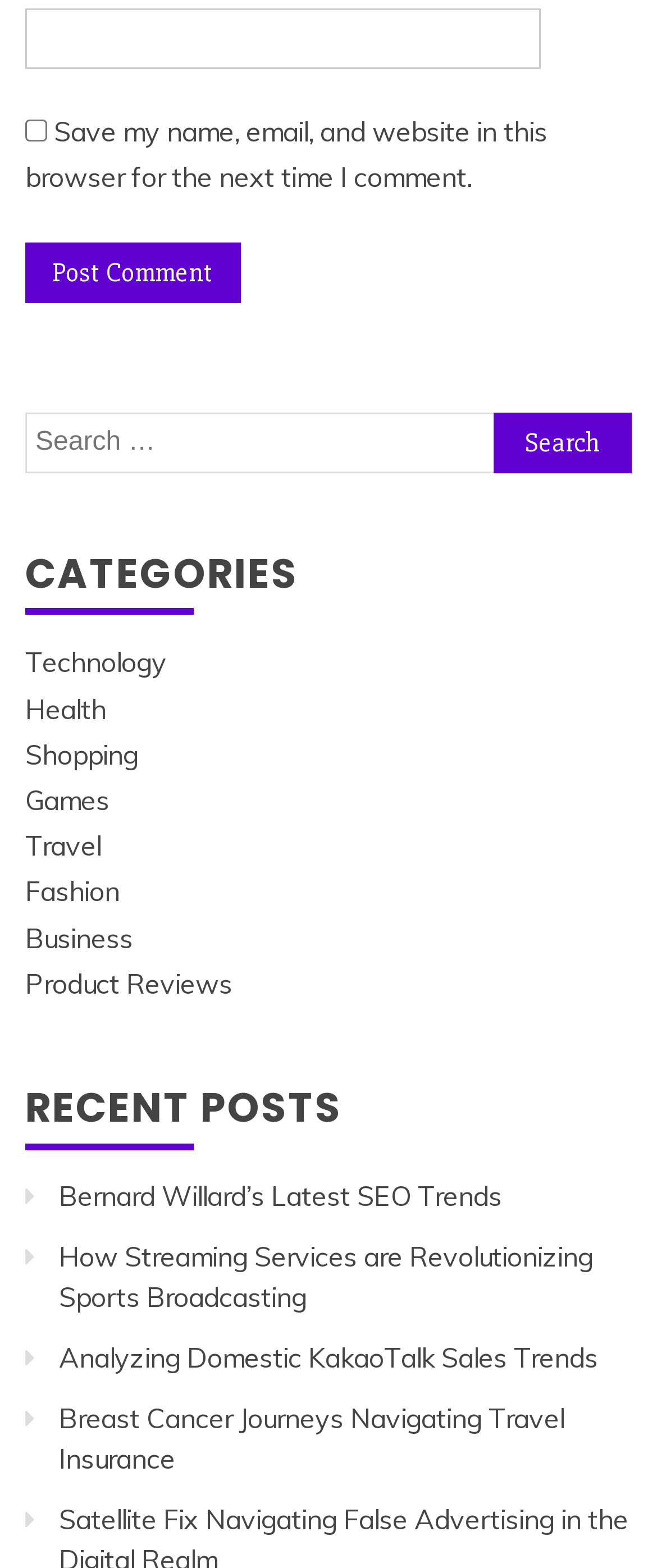What is the text above the search box?
Please give a detailed and elaborate answer to the question based on the image.

The text 'Search for:' is located above the search box, indicating that the search box is used to search for specific content on the website.